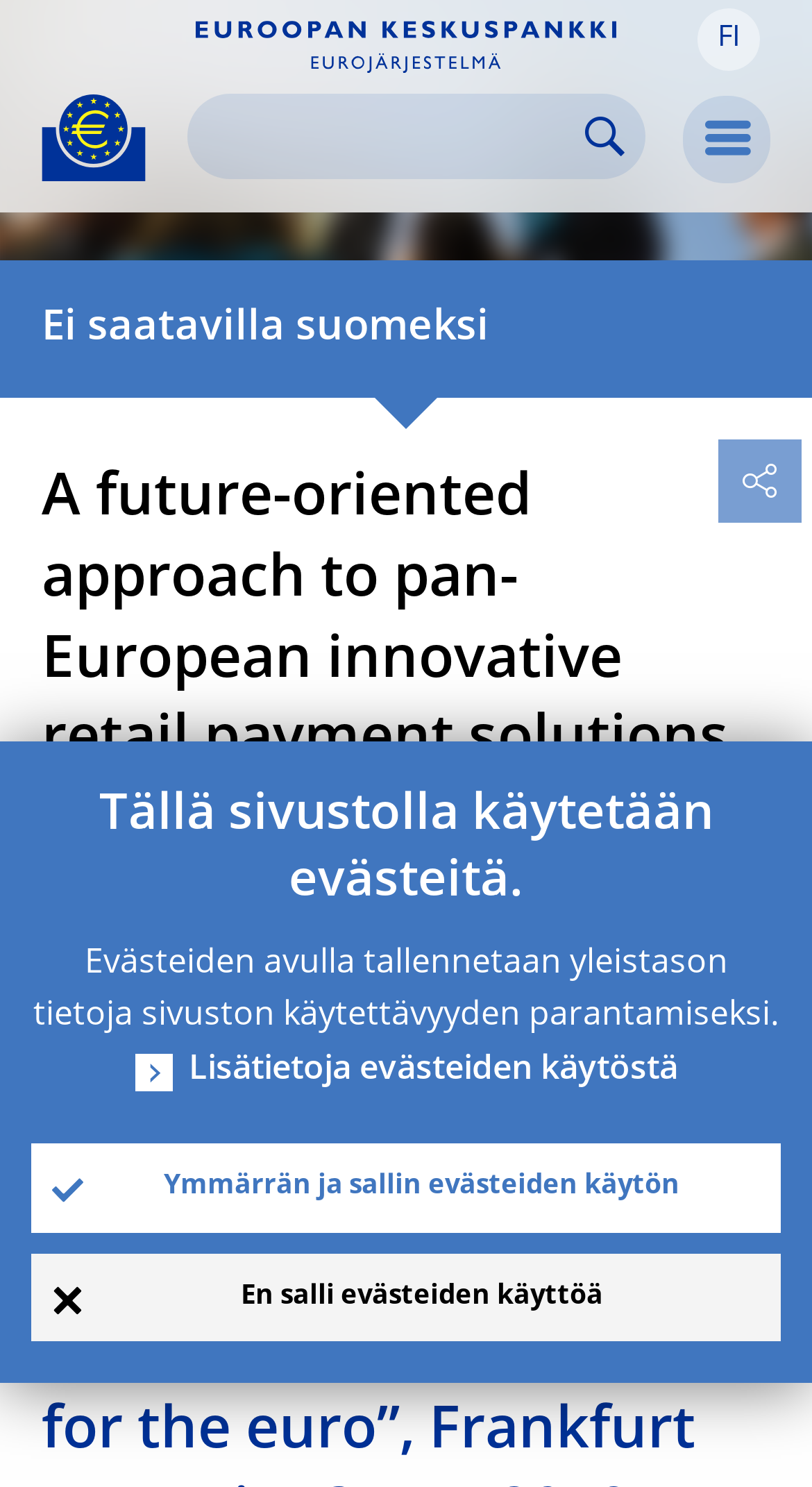Pinpoint the bounding box coordinates of the area that must be clicked to complete this instruction: "Switch to Finnish language".

[0.859, 0.006, 0.936, 0.048]